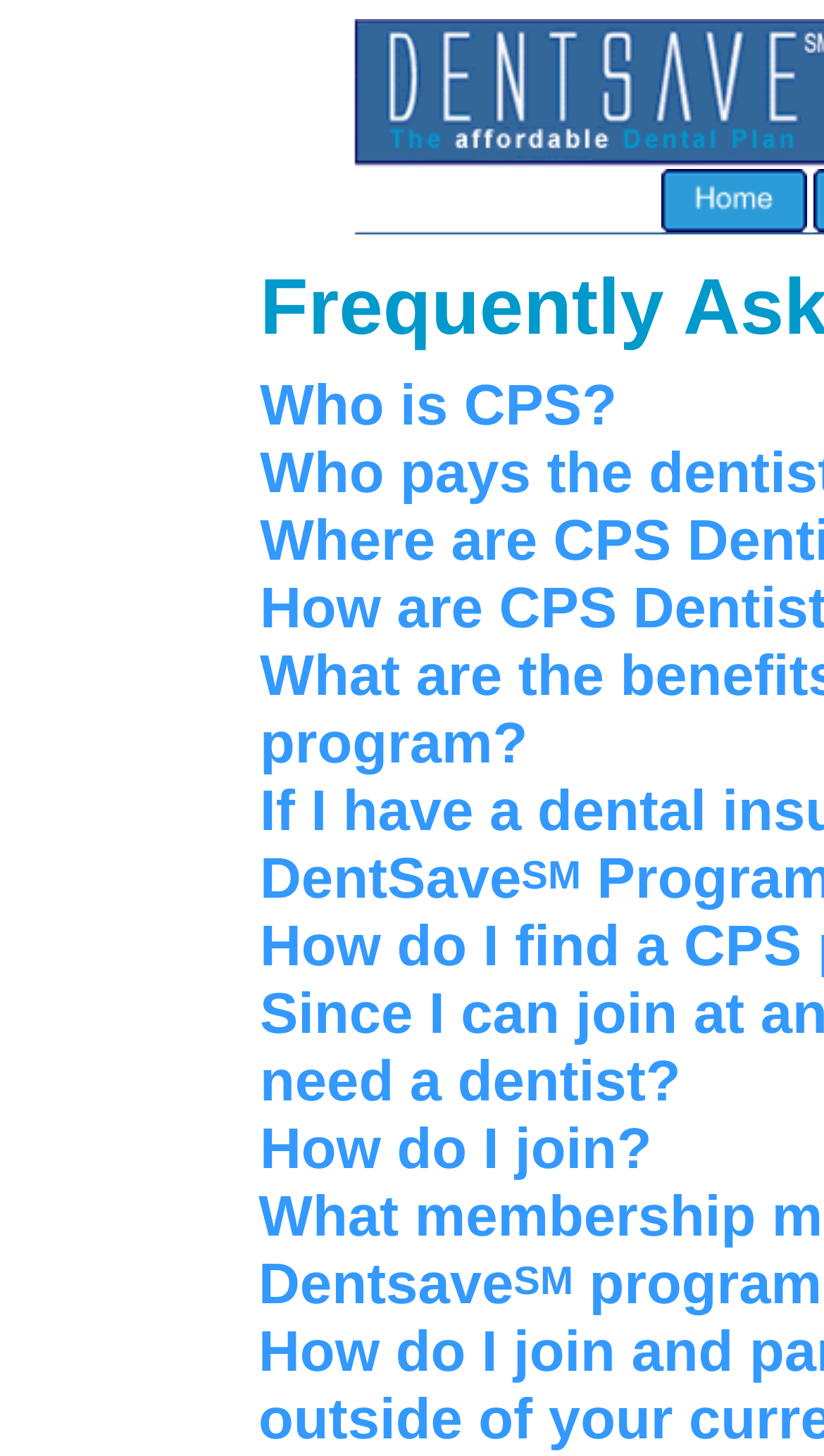How are the FAQs organized on the page? From the image, respond with a single word or brief phrase.

In a grid layout